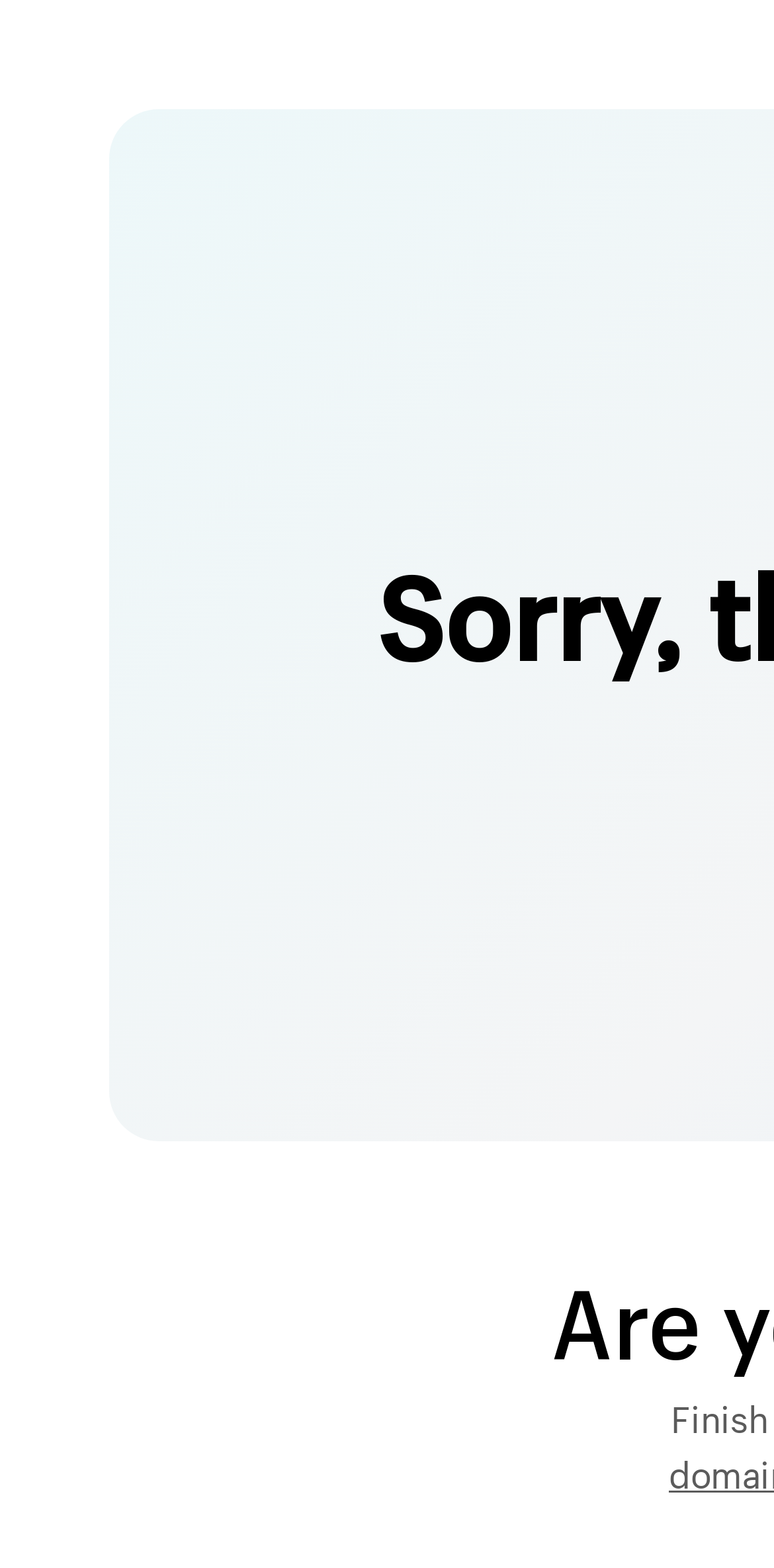Identify the main title of the webpage and generate its text content.

Sorry, this store is currently unavailable.